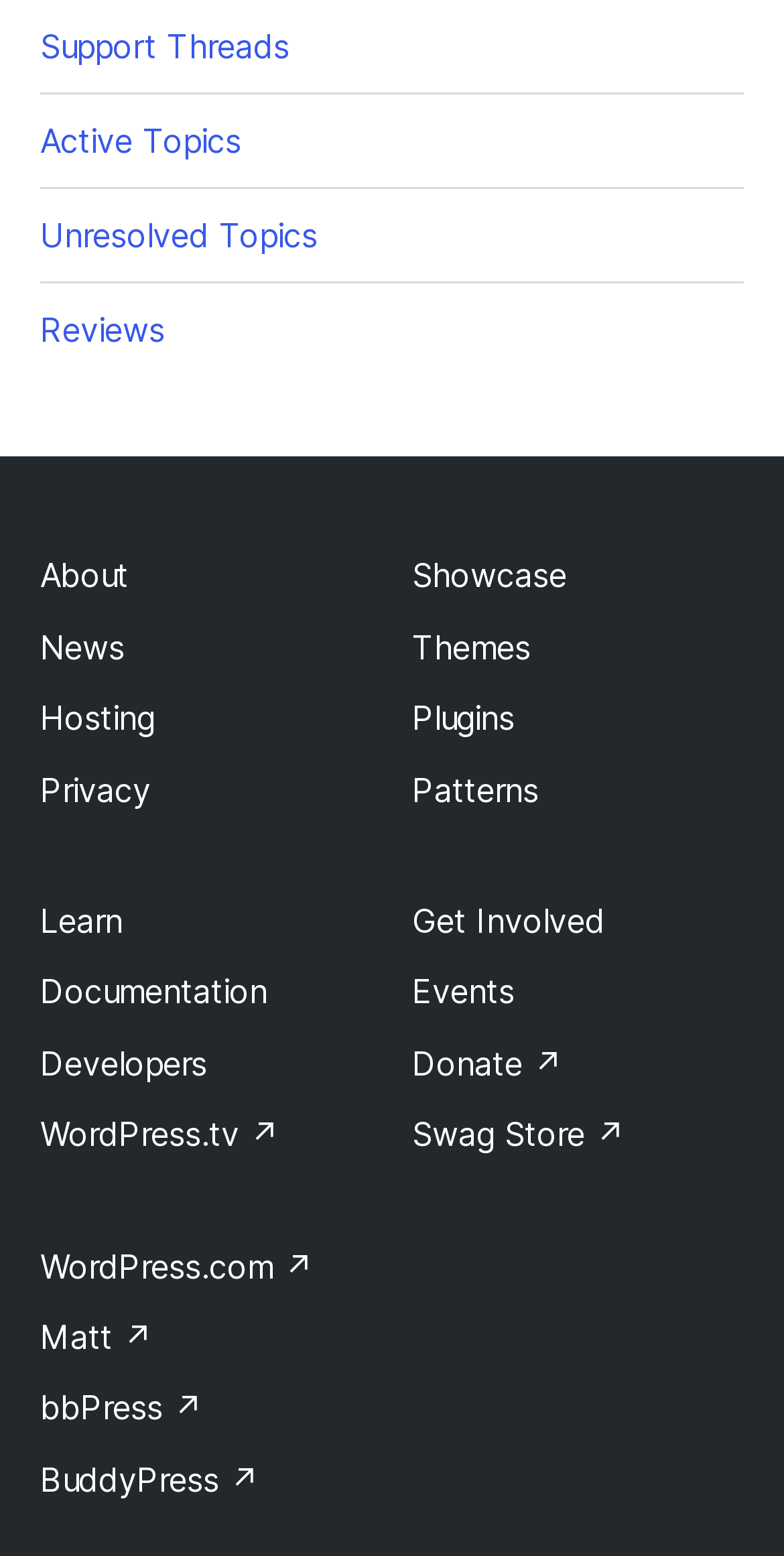Carefully observe the image and respond to the question with a detailed answer:
How many columns of links are in the footer?

I observed that the links in the 'Footer' navigation element are divided into two columns, with the first column having links like 'About' and 'News', and the second column having links like 'Showcase' and 'Themes'.